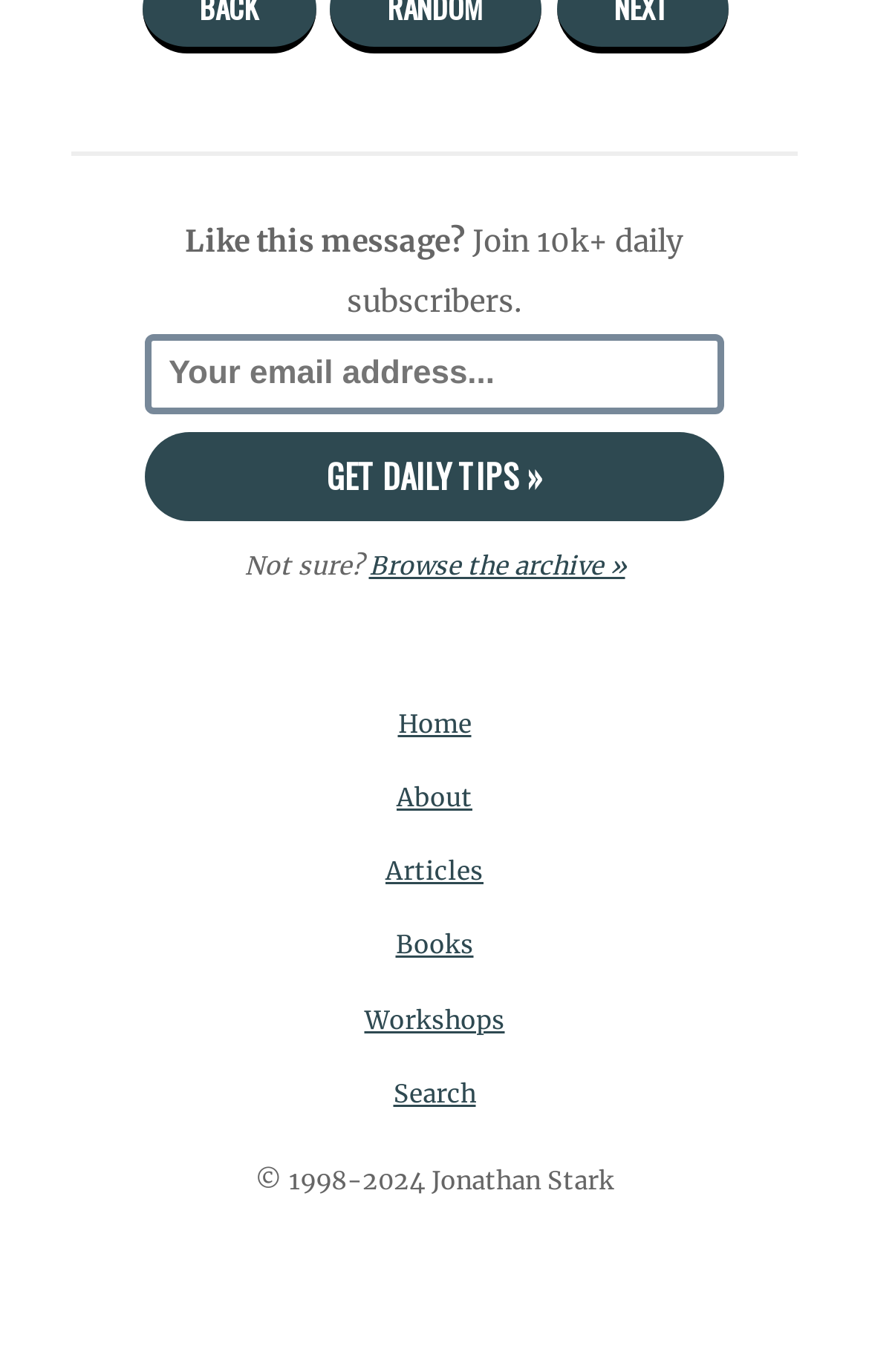Find the bounding box coordinates of the element to click in order to complete the given instruction: "Browse the archive."

[0.417, 0.402, 0.726, 0.424]